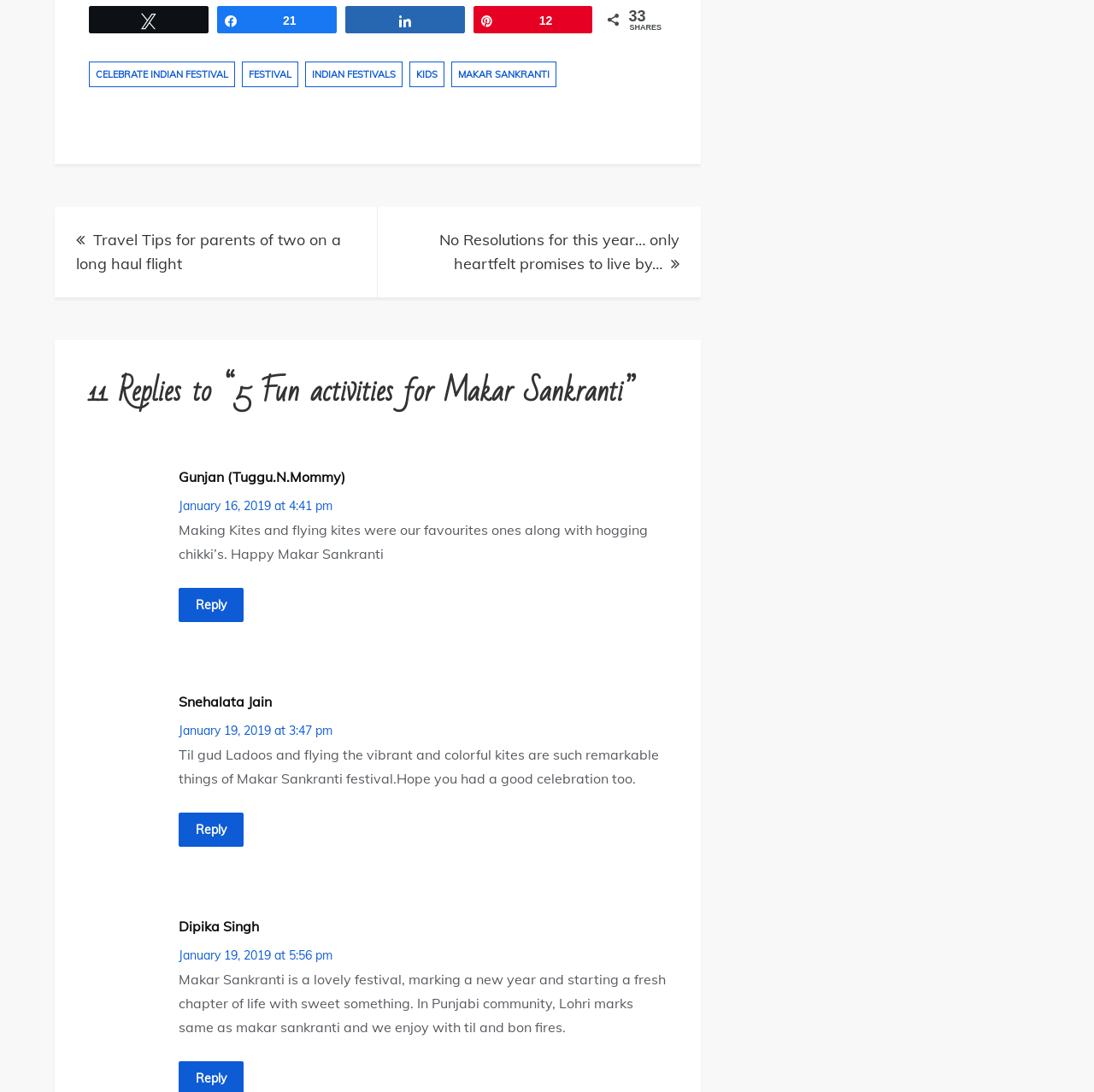Pinpoint the bounding box coordinates of the area that should be clicked to complete the following instruction: "Click on 'CELEBRATE INDIAN FESTIVAL'". The coordinates must be given as four float numbers between 0 and 1, i.e., [left, top, right, bottom].

[0.081, 0.056, 0.215, 0.079]